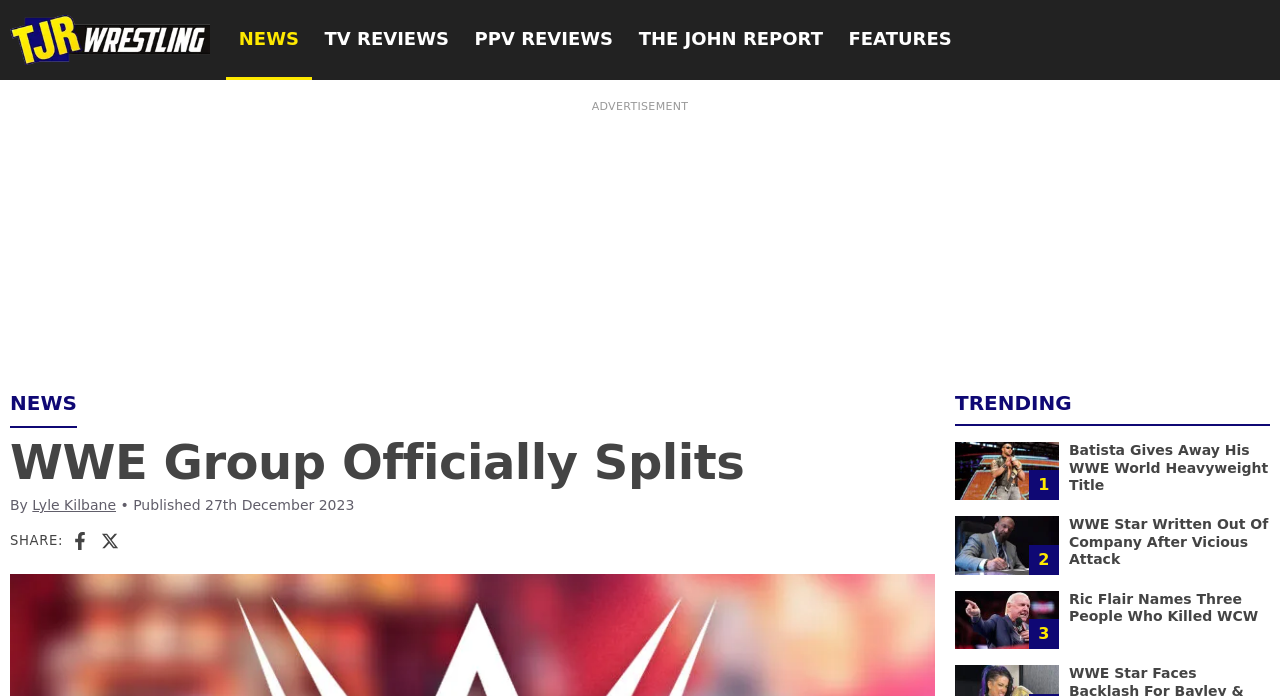What is the name of the WWE faction that split? From the image, respond with a single word or brief phrase.

Not specified